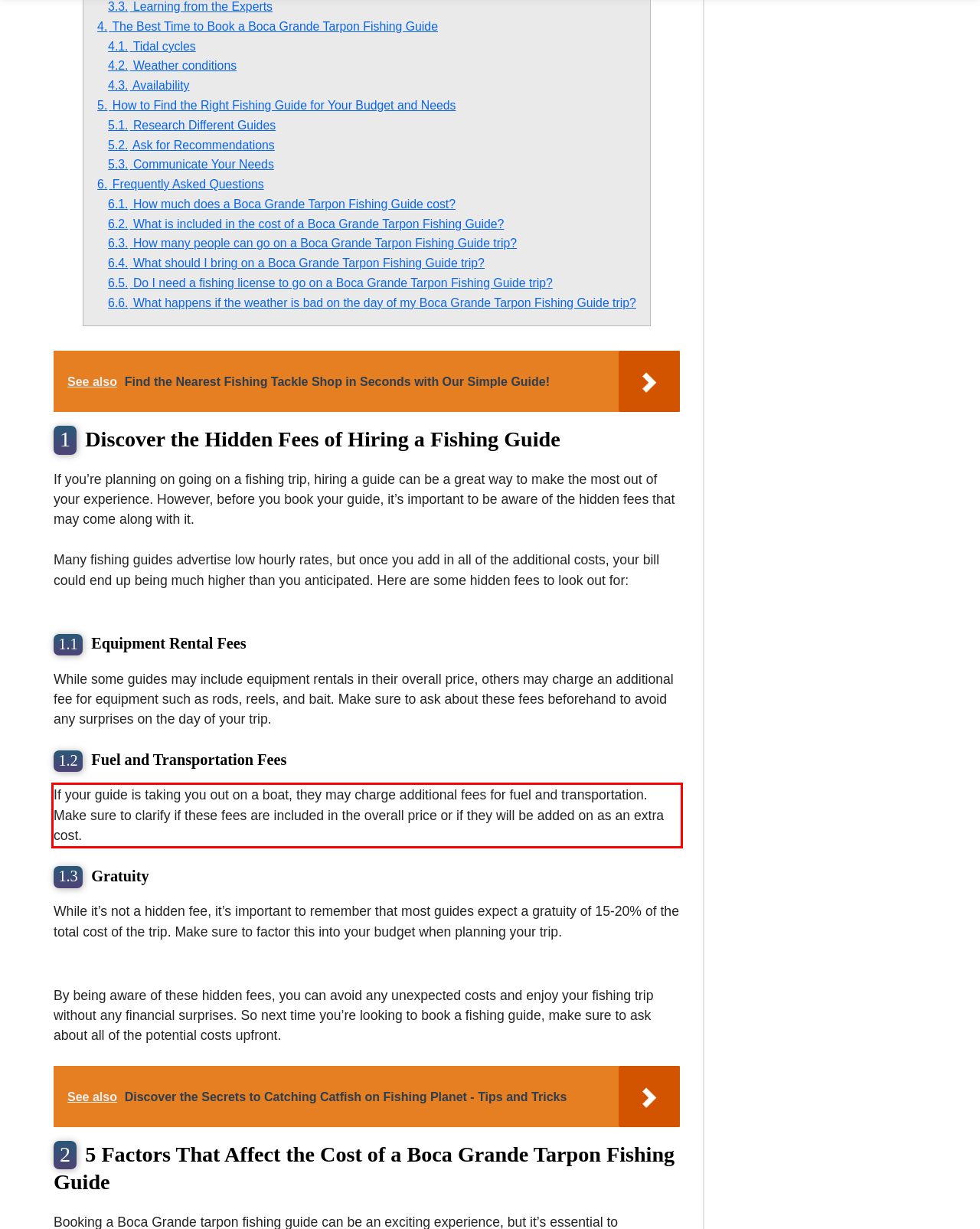Given a screenshot of a webpage, identify the red bounding box and perform OCR to recognize the text within that box.

If your guide is taking you out on a boat, they may charge additional fees for fuel and transportation. Make sure to clarify if these fees are included in the overall price or if they will be added on as an extra cost.